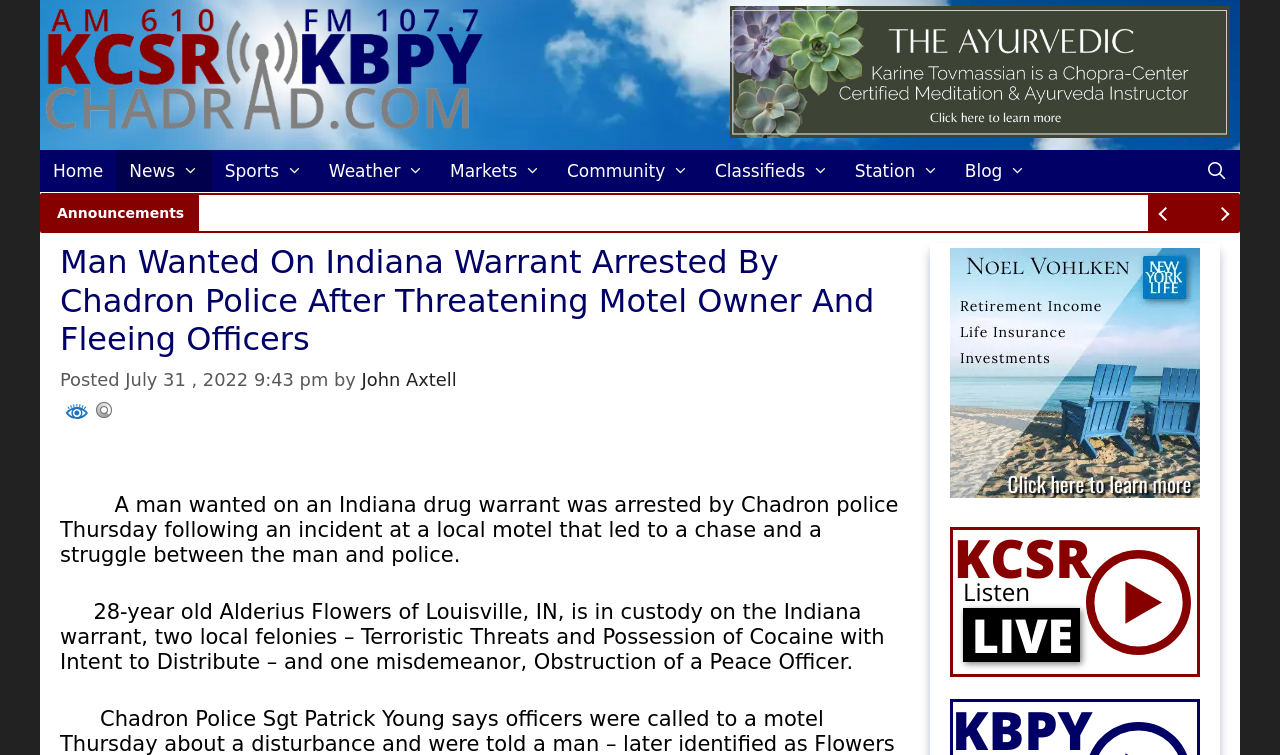Please respond in a single word or phrase: 
How many local felonies does Alderius Flowers face?

Two